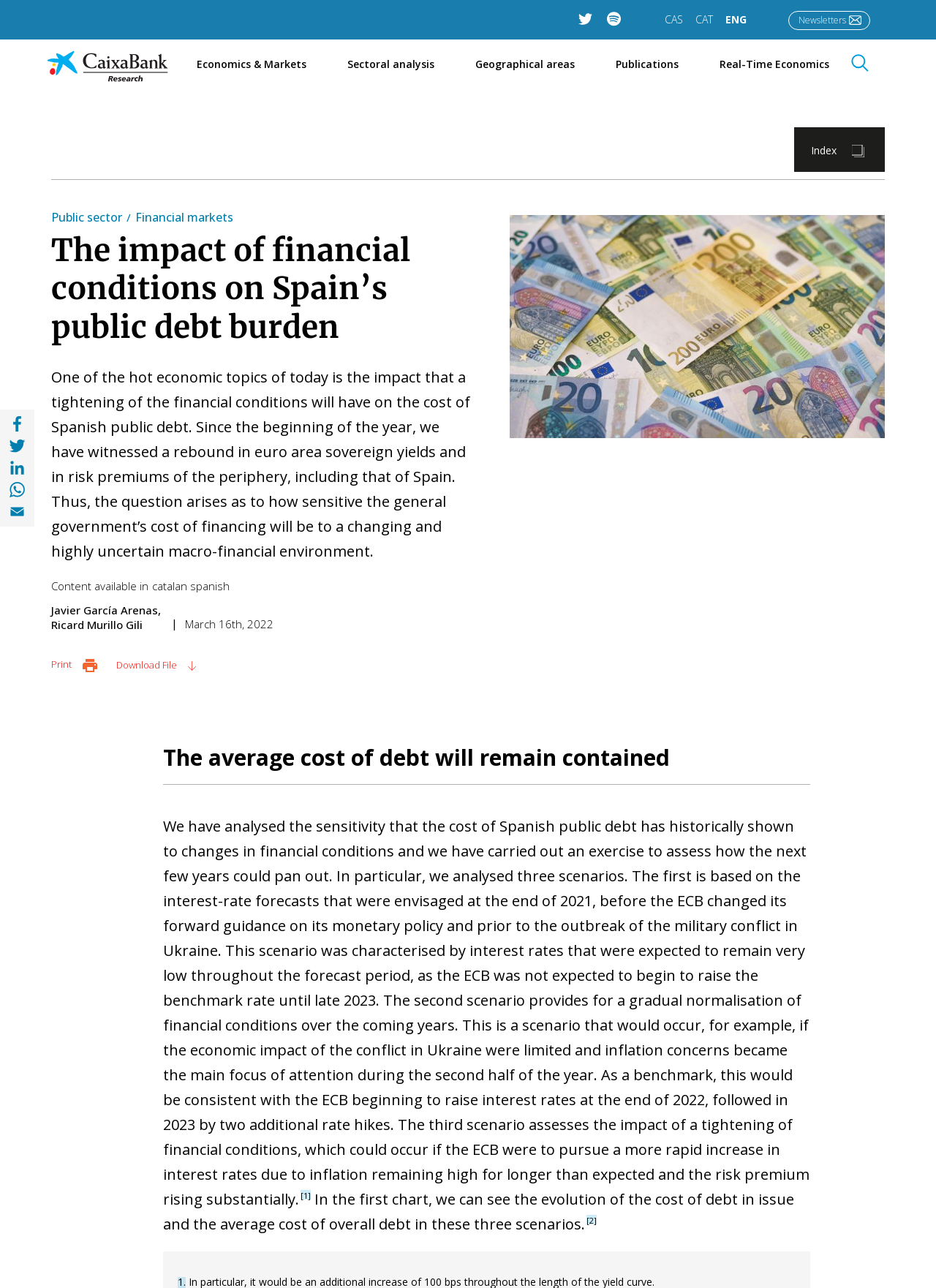Provide an in-depth caption for the webpage.

This webpage is about the impact of financial conditions on Spain's public debt burden. At the top, there is a navigation menu with links to "Economics & Markets", "Sectoral analysis", "Geographical areas", "Publications", and "Real-Time Economics". Below the navigation menu, there is a heading that repeats the title of the webpage.

The main content of the webpage is divided into sections. The first section has a brief introduction to the topic, discussing how the tightening of financial conditions will affect the cost of Spanish public debt. This section also mentions that the article will analyze the sensitivity of the cost of Spanish public debt to changes in financial conditions.

To the right of the introduction, there is an image. Below the introduction, there are links to share the article on social media platforms and via email.

The next section has a heading that says "The average cost of debt will remain contained". This section discusses the results of an analysis of the sensitivity of the cost of Spanish public debt to changes in financial conditions. The analysis considers three scenarios: one based on interest-rate forecasts from the end of 2021, one with a gradual normalization of financial conditions, and one with a tightening of financial conditions. The section also mentions that the article will present charts to illustrate the evolution of the cost of debt in these scenarios.

There are several links and images scattered throughout the webpage, including links to Twitter, Spotify, and CaixaBank Research, as well as an image of the CaixaBank Research logo. At the bottom of the webpage, there are links to print or download the article.